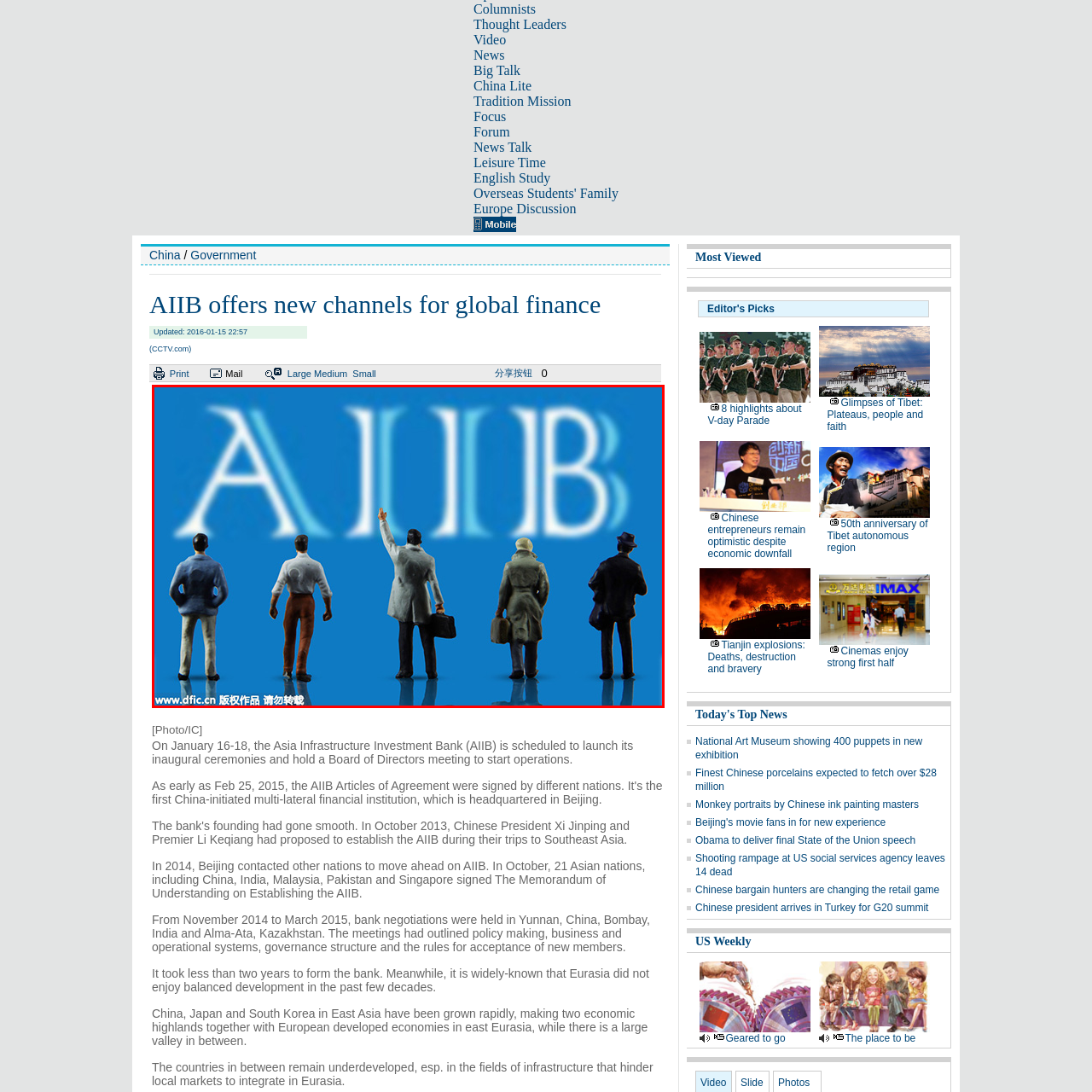Focus on the part of the image that is marked with a yellow outline and respond in detail to the following inquiry based on what you observe: 
What is the acronym displayed in the background?

The caption clearly mentions that the blurred backdrop prominently displays the acronym 'AIIB', which stands for the Asia Infrastructure Investment Bank, a significant institution in the context of global finance and economic development in Asia.